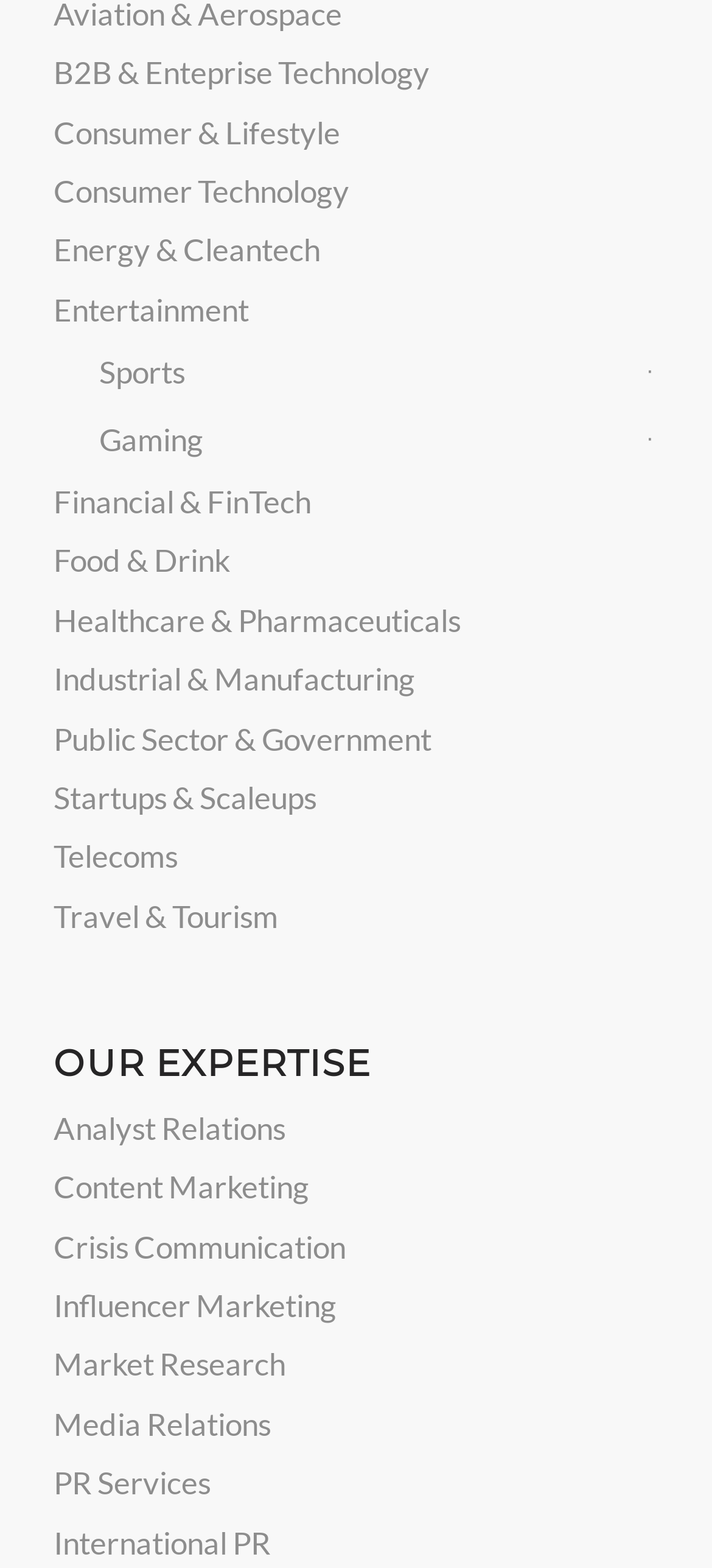What is the first category listed under expertise?
Based on the visual information, provide a detailed and comprehensive answer.

I looked at the list of links under the 'OUR EXPERTISE' heading and found that the first category listed is 'Analyst Relations'.